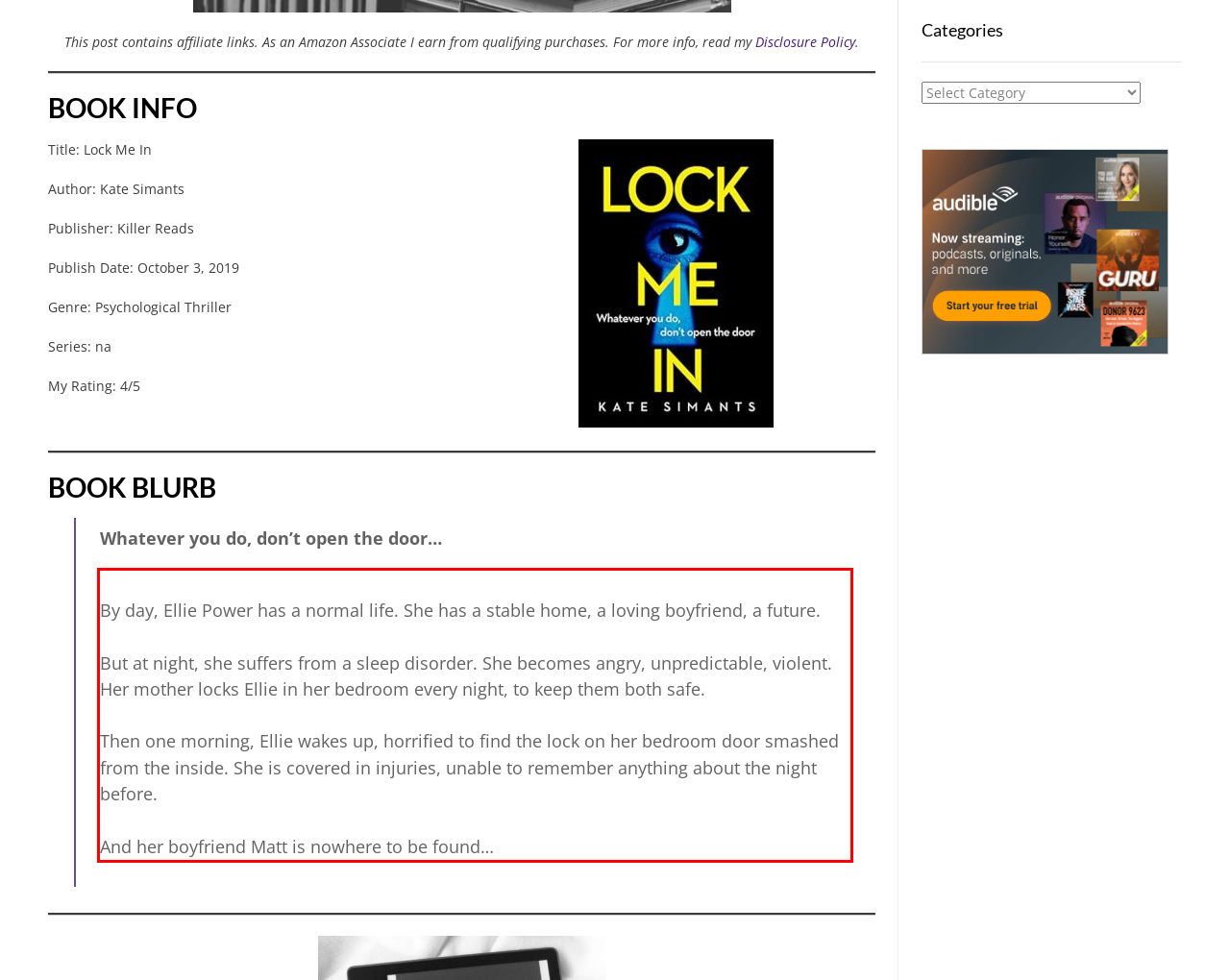Within the screenshot of a webpage, identify the red bounding box and perform OCR to capture the text content it contains.

By day, Ellie Power has a normal life. She has a stable home, a loving boyfriend, a future. But at night, she suffers from a sleep disorder. She becomes angry, unpredictable, violent. Her mother locks Ellie in her bedroom every night, to keep them both safe. Then one morning, Ellie wakes up, horrified to find the lock on her bedroom door smashed from the inside. She is covered in injuries, unable to remember anything about the night before. And her boyfriend Matt is nowhere to be found…